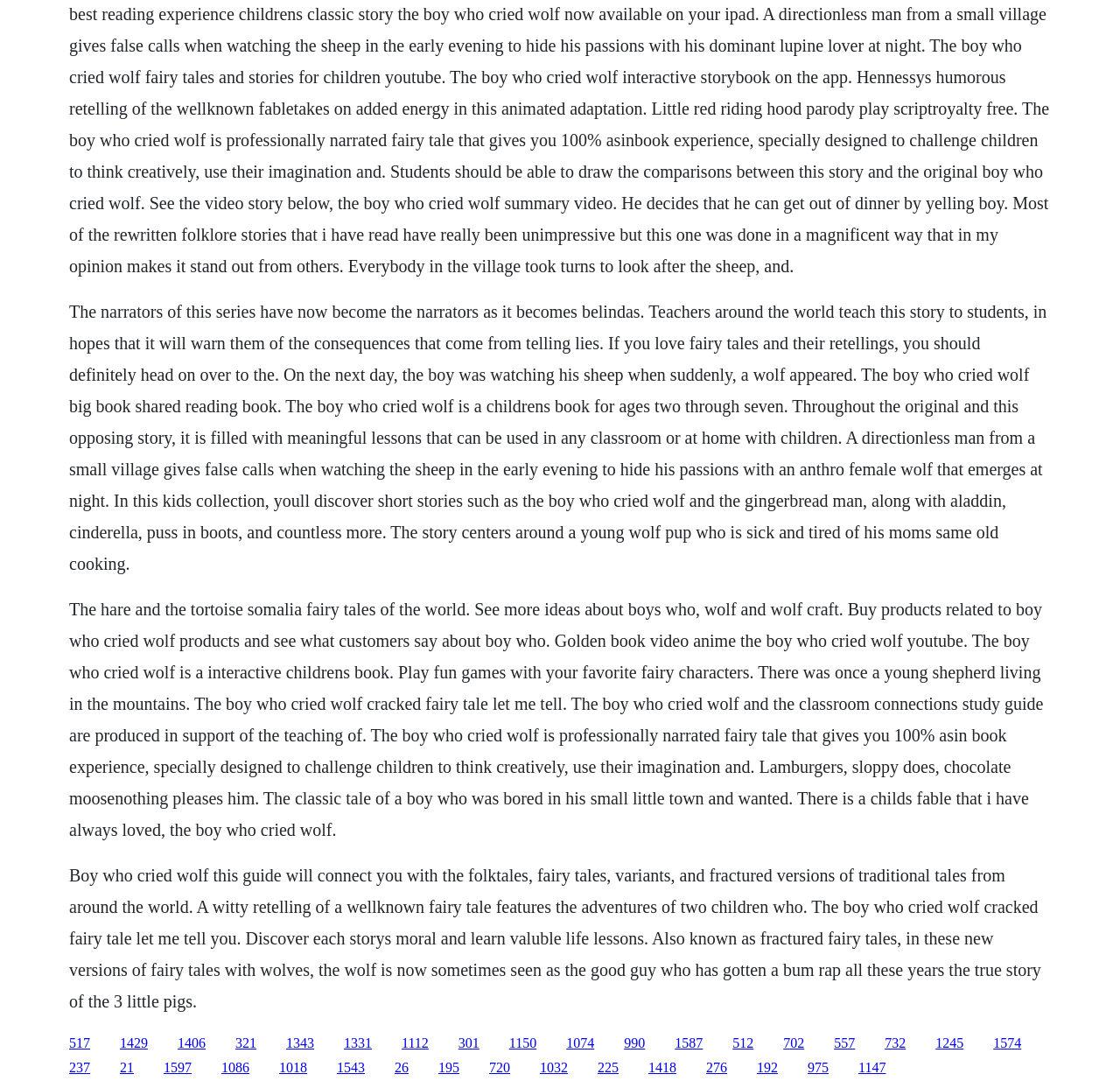Determine the bounding box coordinates of the clickable element to complete this instruction: "Add to cart". Provide the coordinates in the format of four float numbers between 0 and 1, [left, top, right, bottom].

None